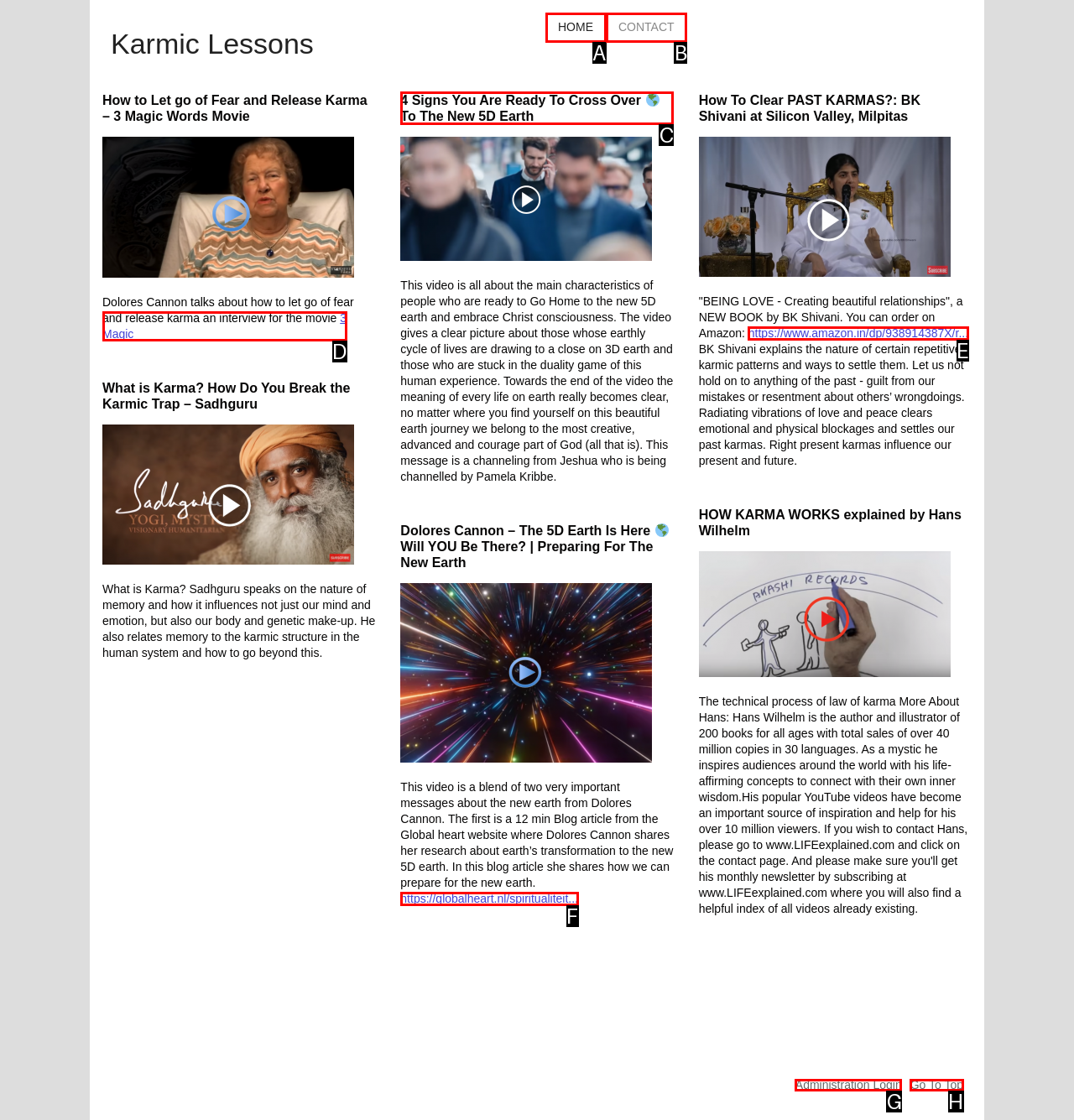Point out the letter of the HTML element you should click on to execute the task: Click on 'Prev Post'
Reply with the letter from the given options.

None